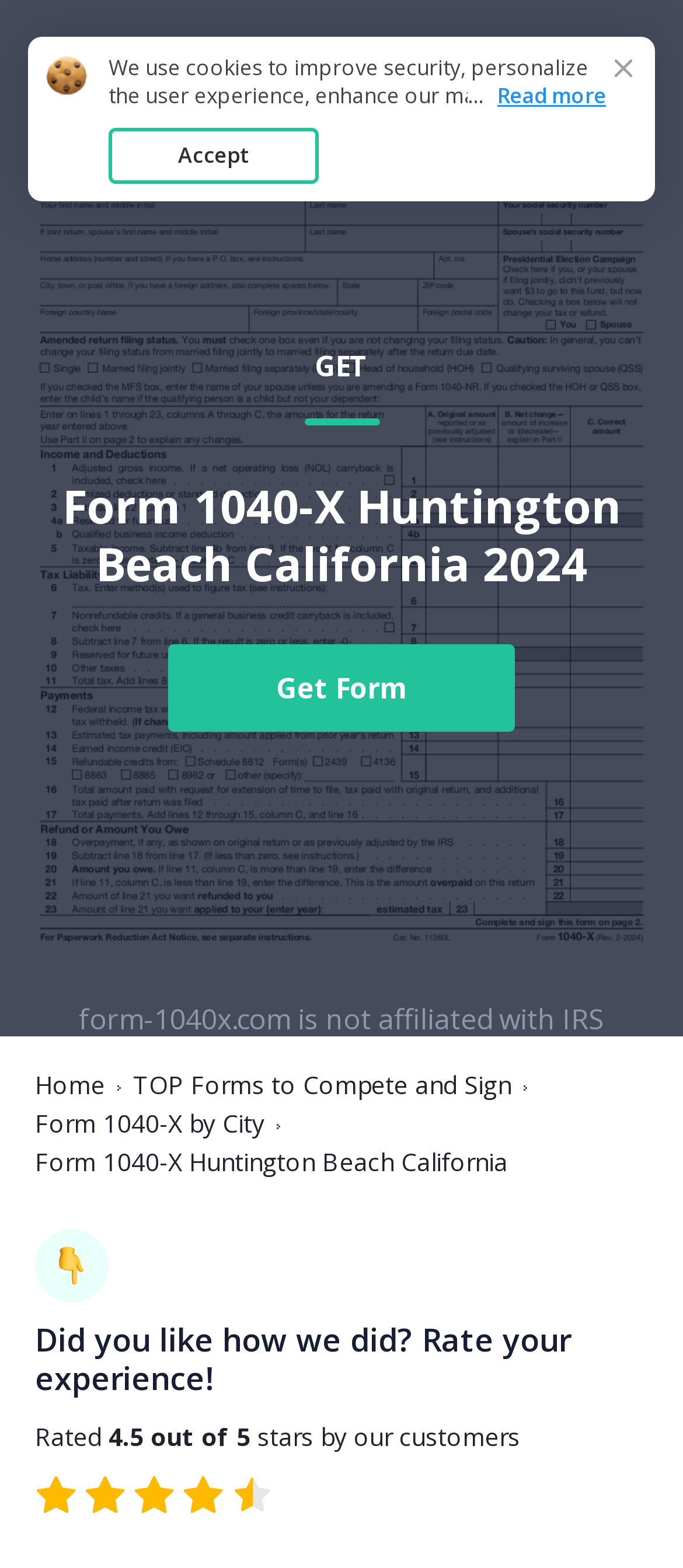Please provide a brief answer to the following inquiry using a single word or phrase:
What is the name of the form on this webpage?

Form 1040-X